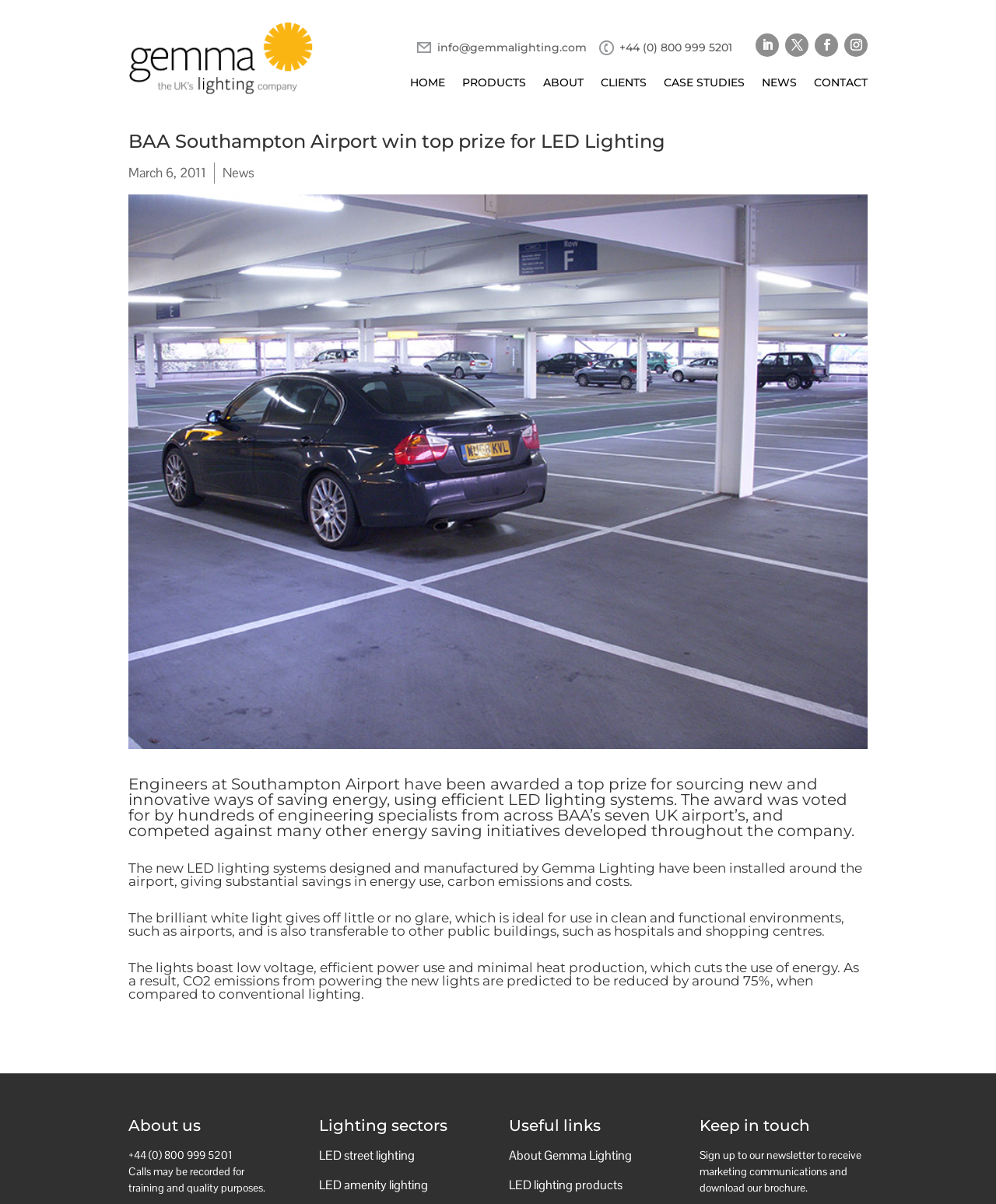Please identify the webpage's heading and generate its text content.

BAA Southampton Airport win top prize for LED Lighting